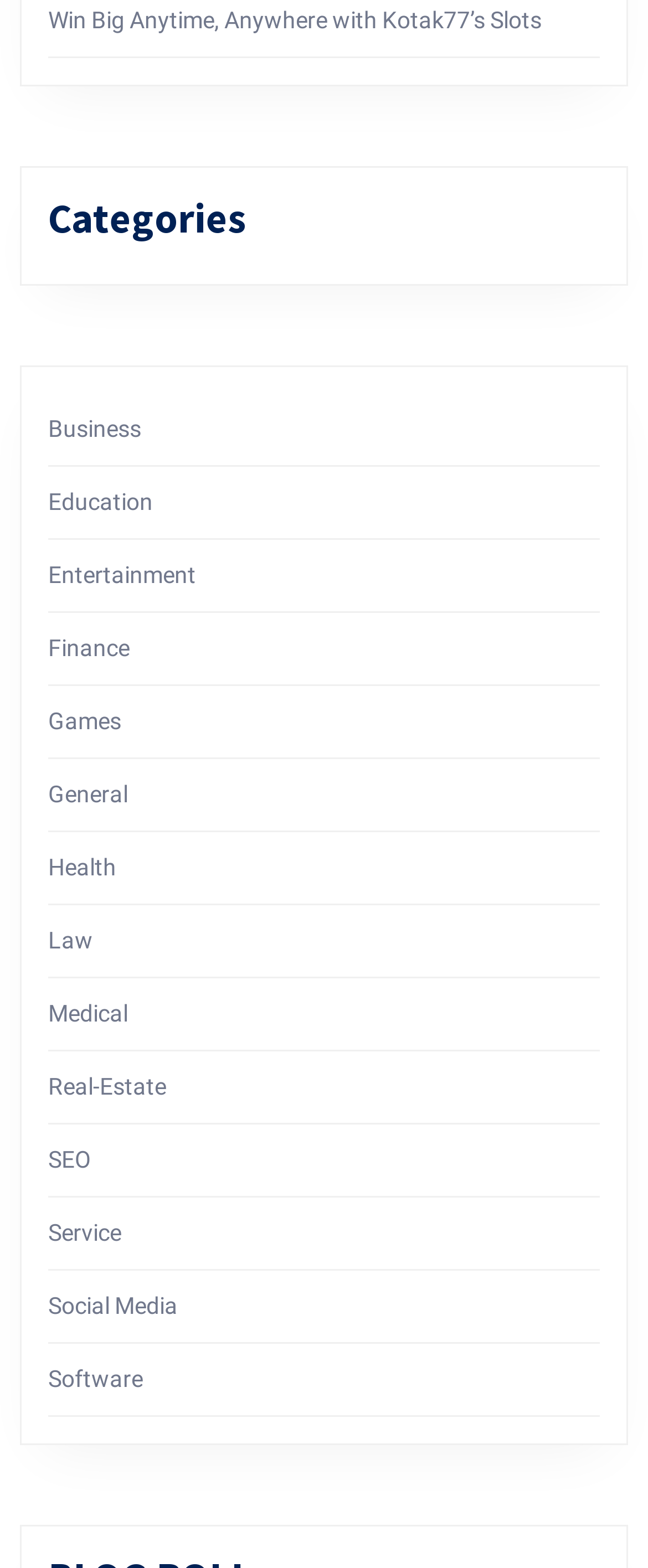Please identify the coordinates of the bounding box for the clickable region that will accomplish this instruction: "Read O-ring product".

None